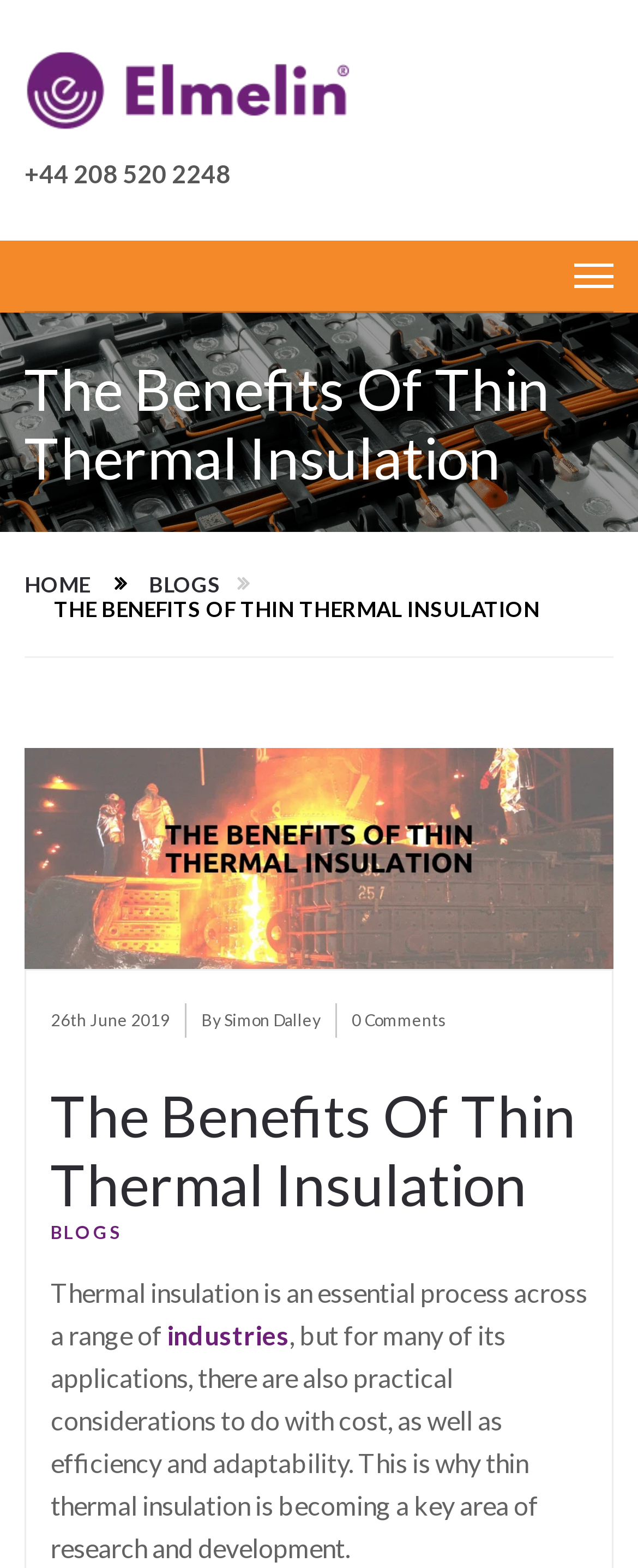Identify the bounding box coordinates of the section to be clicked to complete the task described by the following instruction: "Check out How to write a summary and response essay example". The coordinates should be four float numbers between 0 and 1, formatted as [left, top, right, bottom].

None